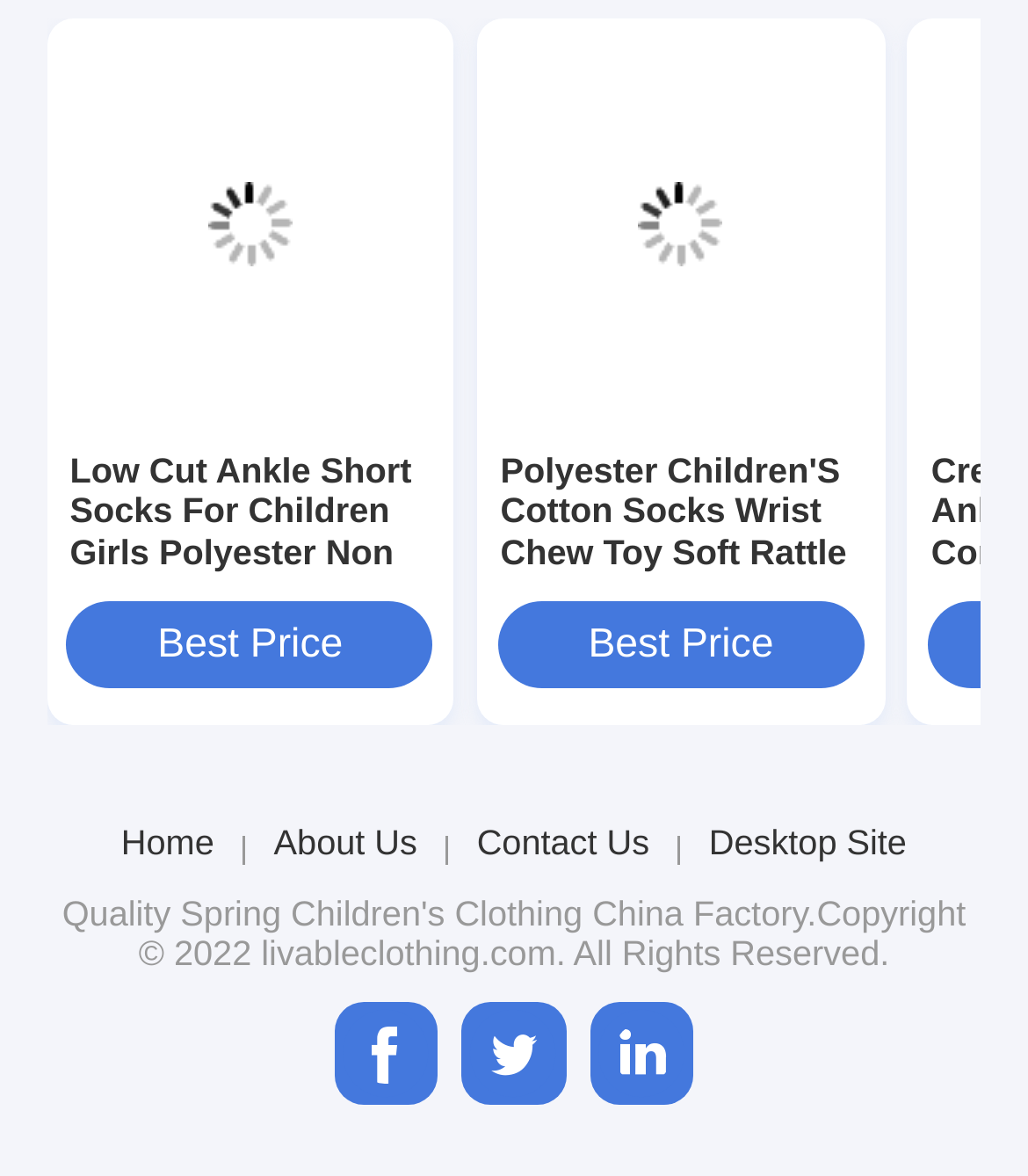Find the bounding box coordinates for the area you need to click to carry out the instruction: "Go to Home". The coordinates should be four float numbers between 0 and 1, indicated as [left, top, right, bottom].

[0.118, 0.7, 0.208, 0.734]